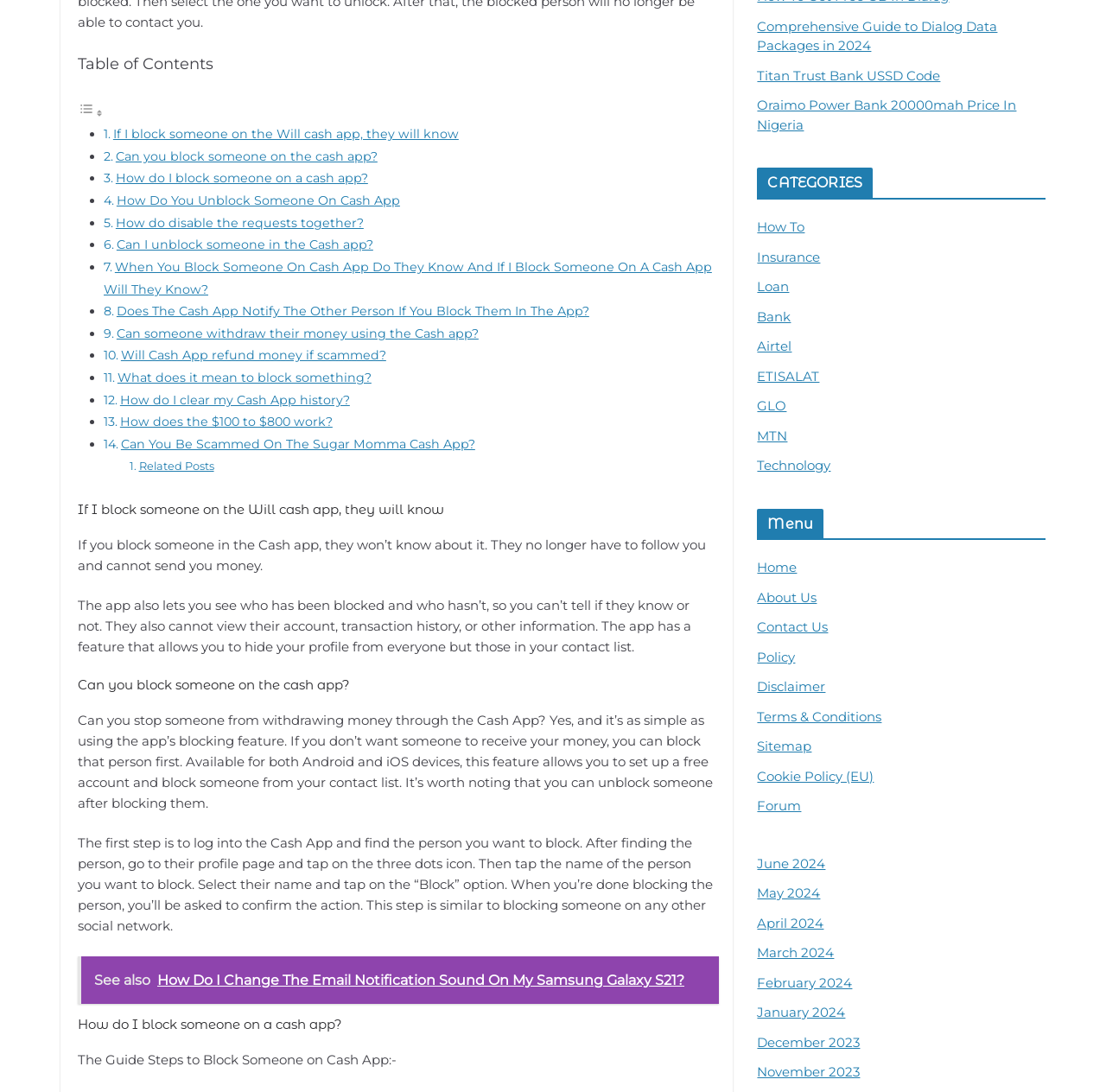Please provide a one-word or short phrase answer to the question:
How do you block someone on the Cash App?

Use the blocking feature